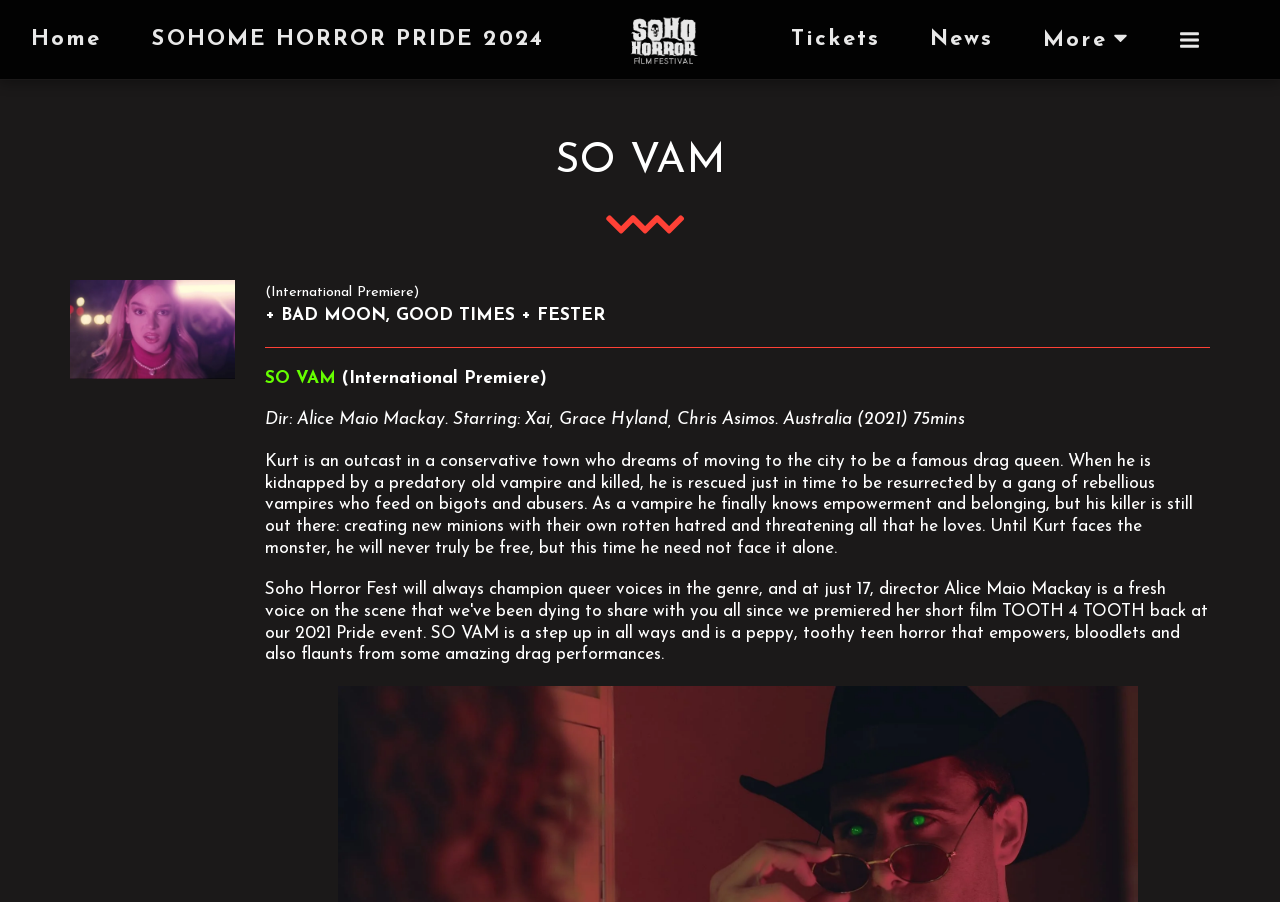Provide a short answer using a single word or phrase for the following question: 
What is the name of the festival?

SOHOHORRORFEST